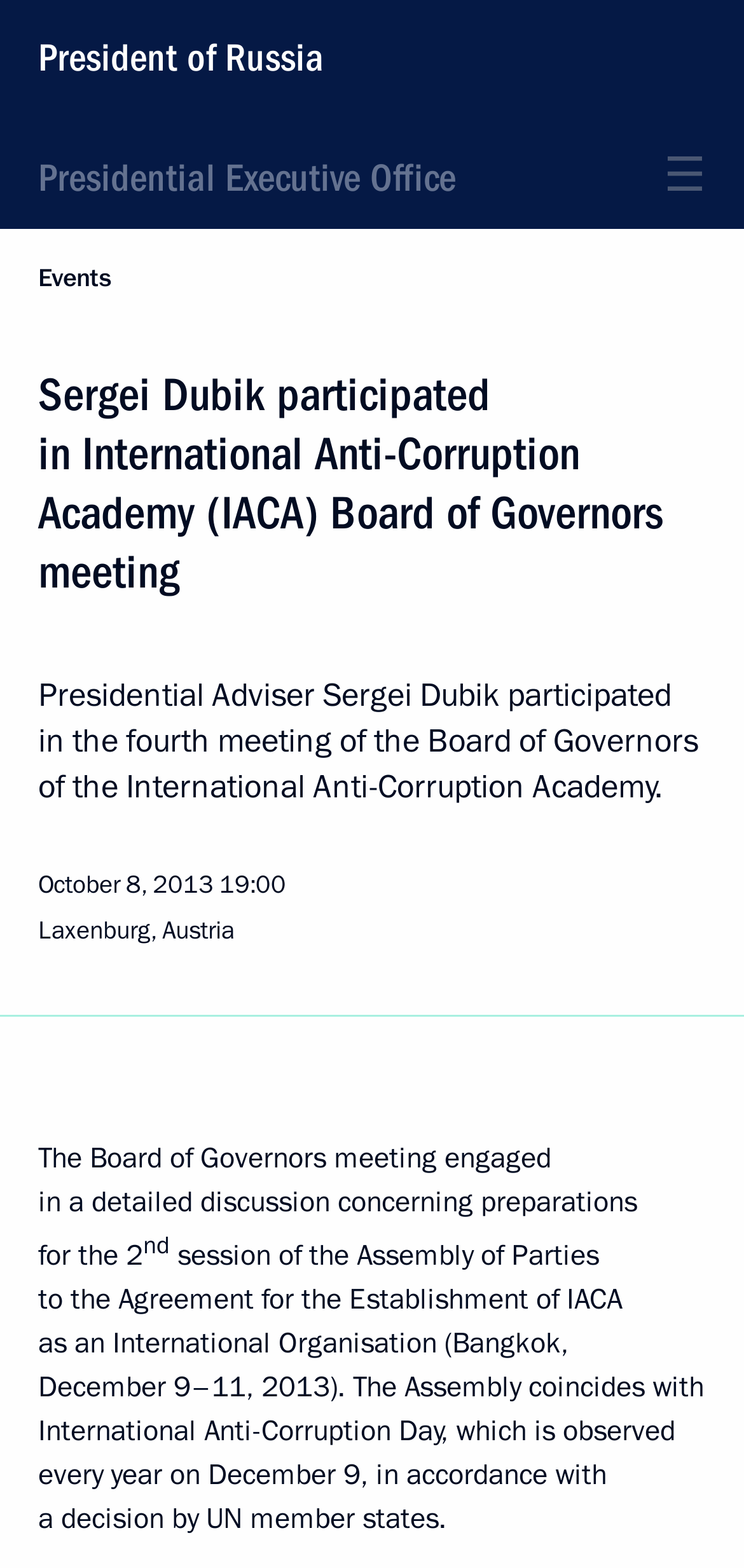What is the position of Sergei Dubik?
Ensure your answer is thorough and detailed.

The webpage contains a heading with the text 'Presidential Adviser Sergei Dubik participated in the fourth meeting of the Board of Governors of the International Anti-Corruption Academy', which indicates that Sergei Dubik is a Presidential Adviser.